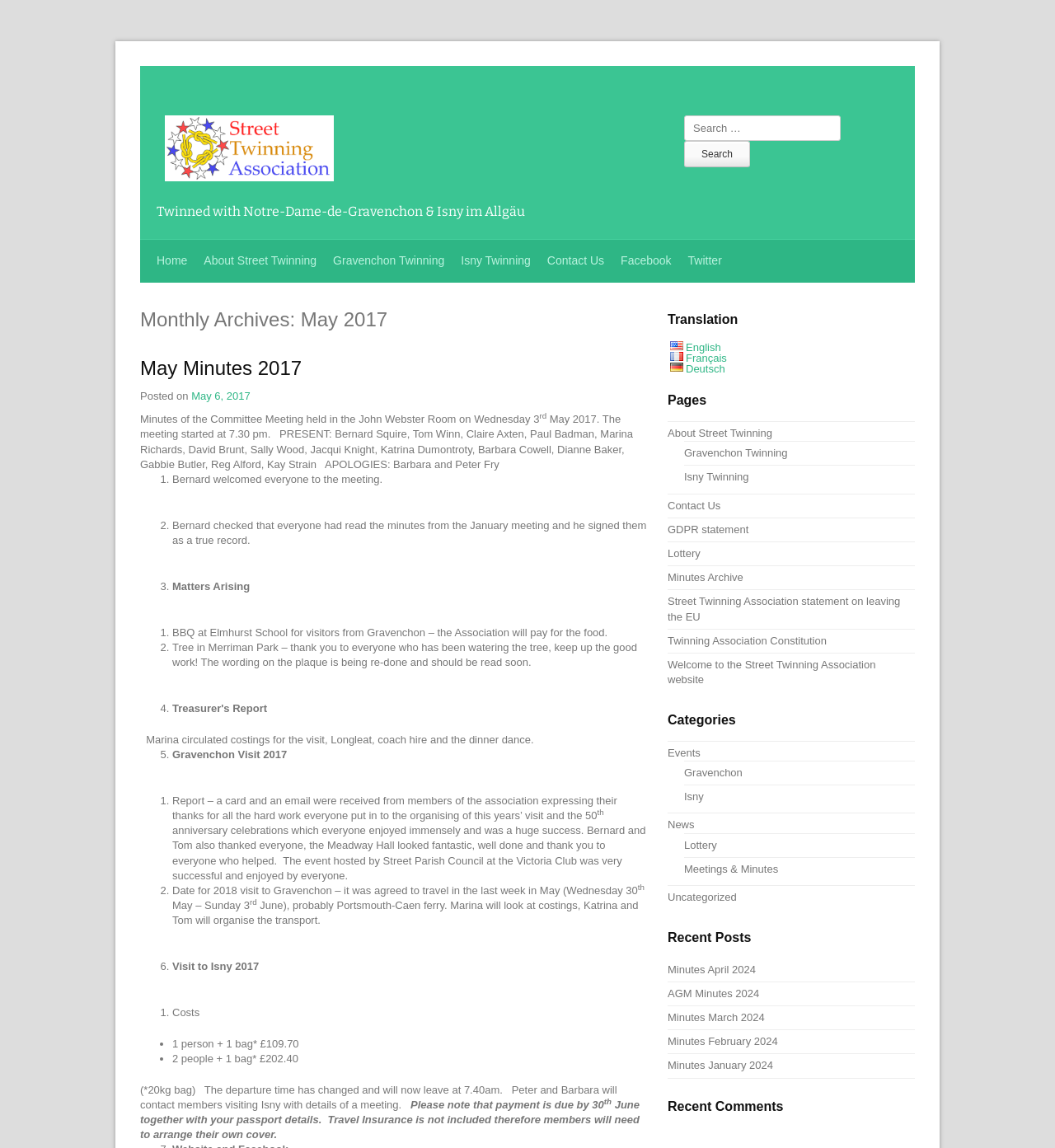Please determine the bounding box coordinates of the section I need to click to accomplish this instruction: "Search for something".

[0.648, 0.101, 0.797, 0.123]